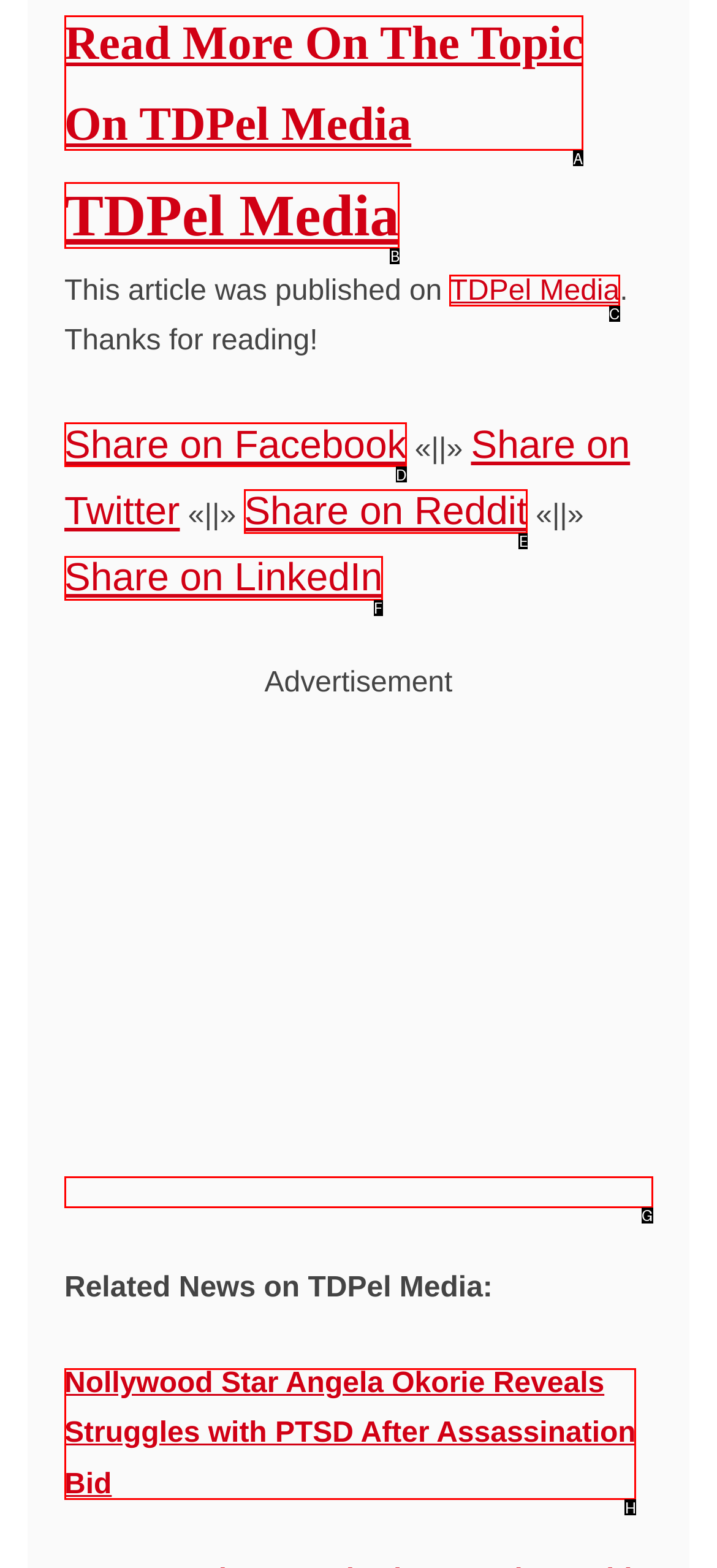Which HTML element should be clicked to complete the following task: Read more on TDPel Media?
Answer with the letter corresponding to the correct choice.

A